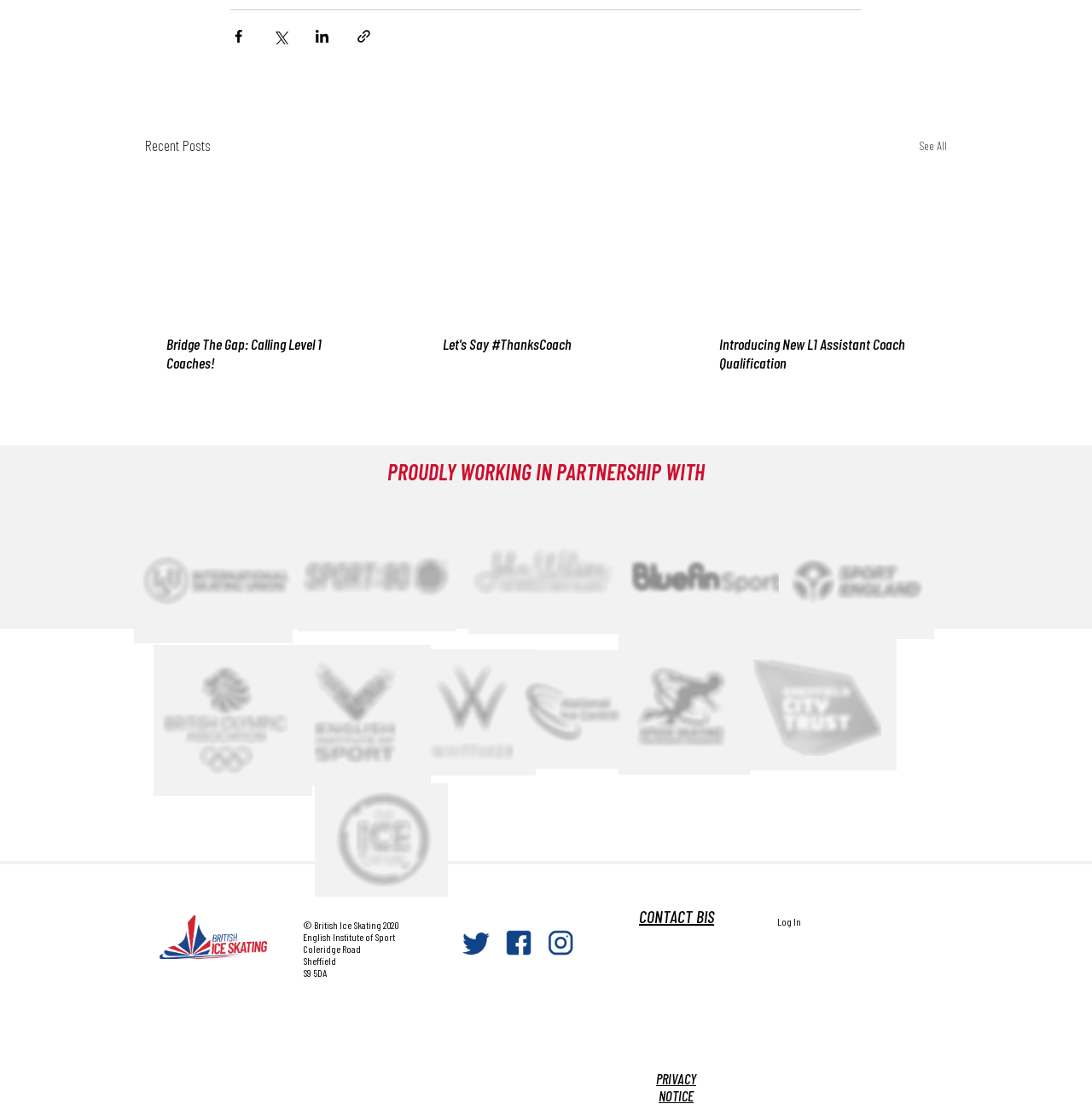Determine the bounding box coordinates of the region that needs to be clicked to achieve the task: "Log in to the account".

[0.701, 0.823, 0.745, 0.846]